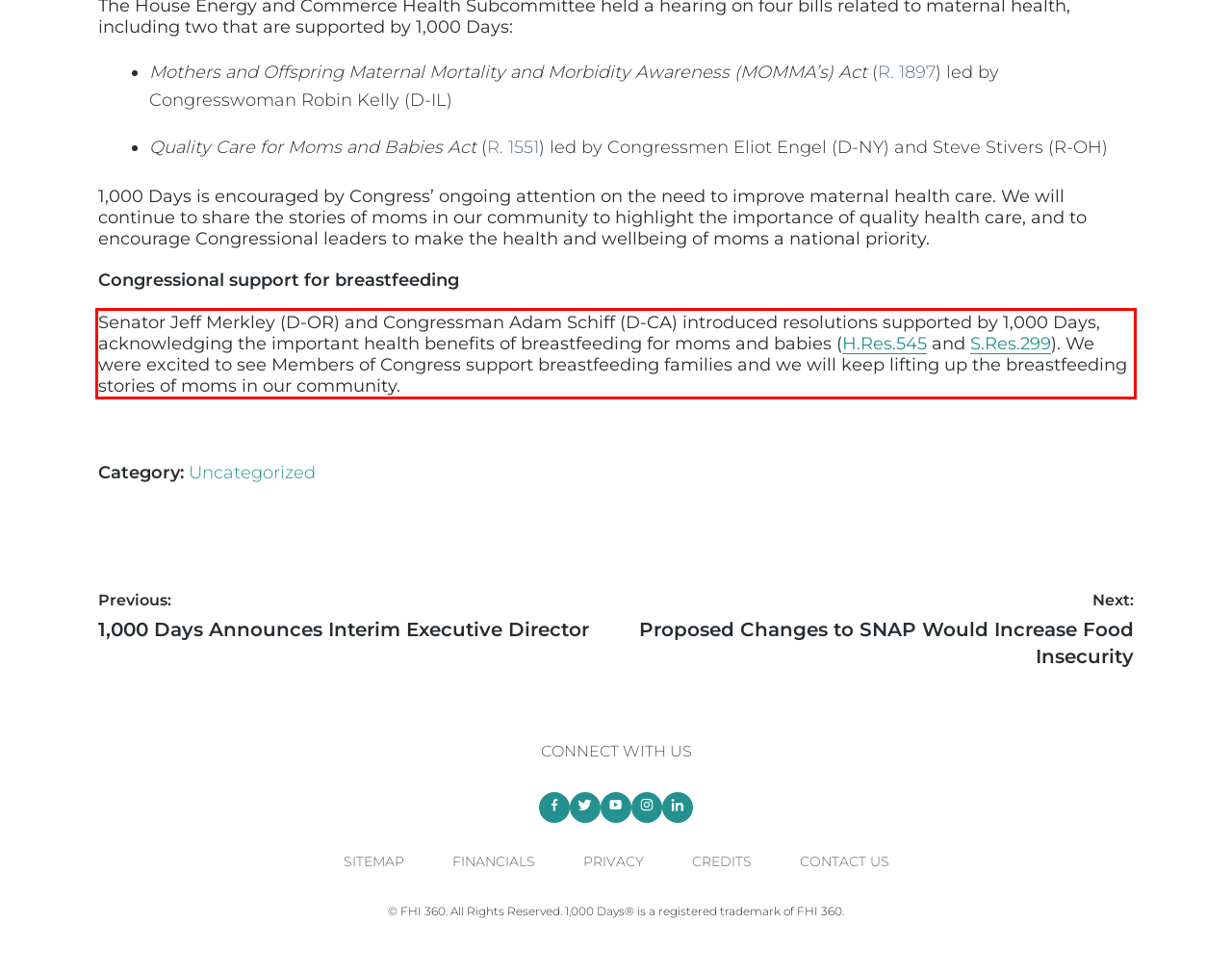Given a screenshot of a webpage, identify the red bounding box and perform OCR to recognize the text within that box.

Senator Jeff Merkley (D-OR) and Congressman Adam Schiff (D-CA) introduced resolutions supported by 1,000 Days, acknowledging the important health benefits of breastfeeding for moms and babies (H.Res.545 and S.Res.299). We were excited to see Members of Congress support breastfeeding families and we will keep lifting up the breastfeeding stories of moms in our community.